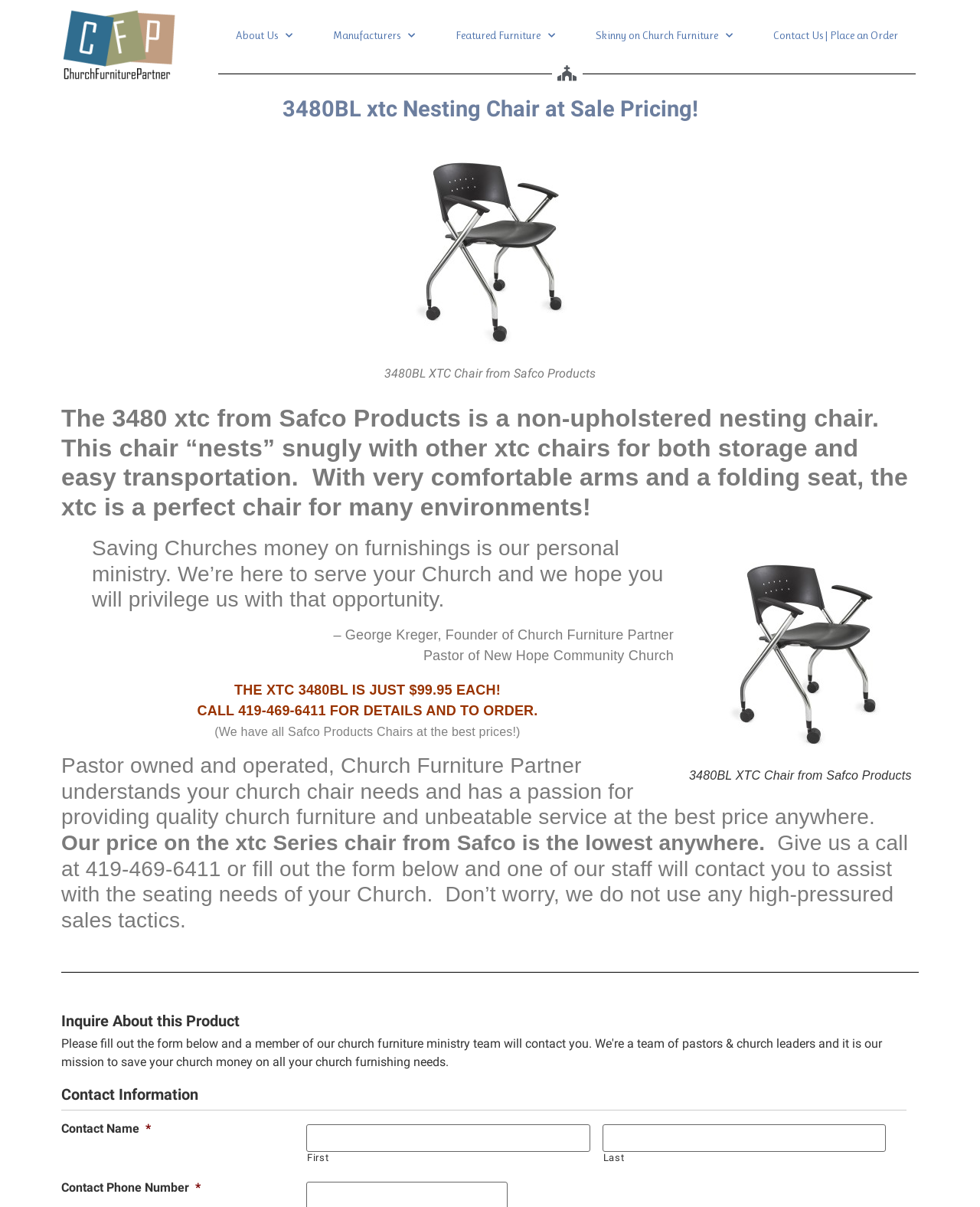What is the purpose of the form at the bottom of the page?
From the image, provide a succinct answer in one word or a short phrase.

To inquire about the product